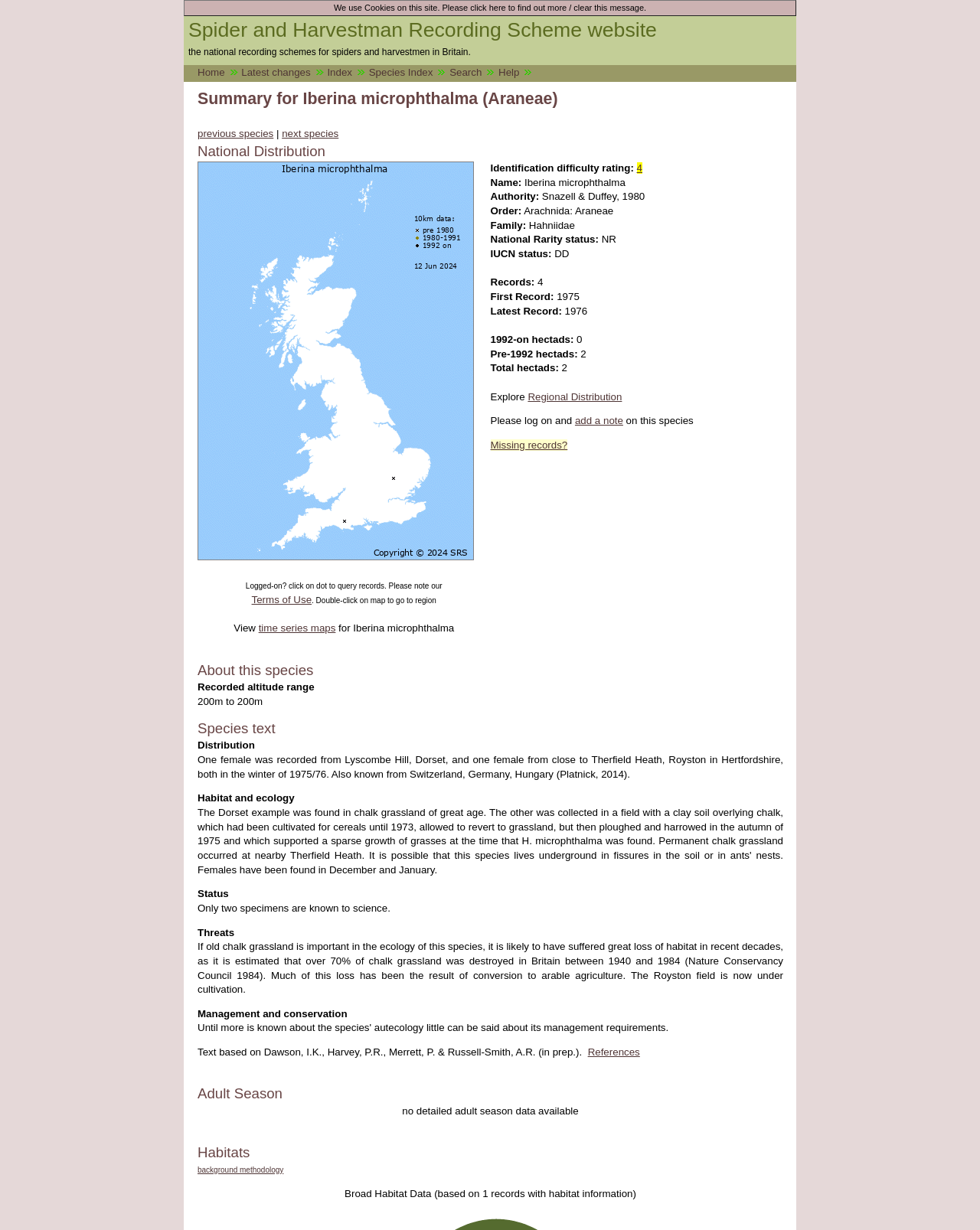Pinpoint the bounding box coordinates for the area that should be clicked to perform the following instruction: "view regional distribution".

[0.539, 0.318, 0.635, 0.327]